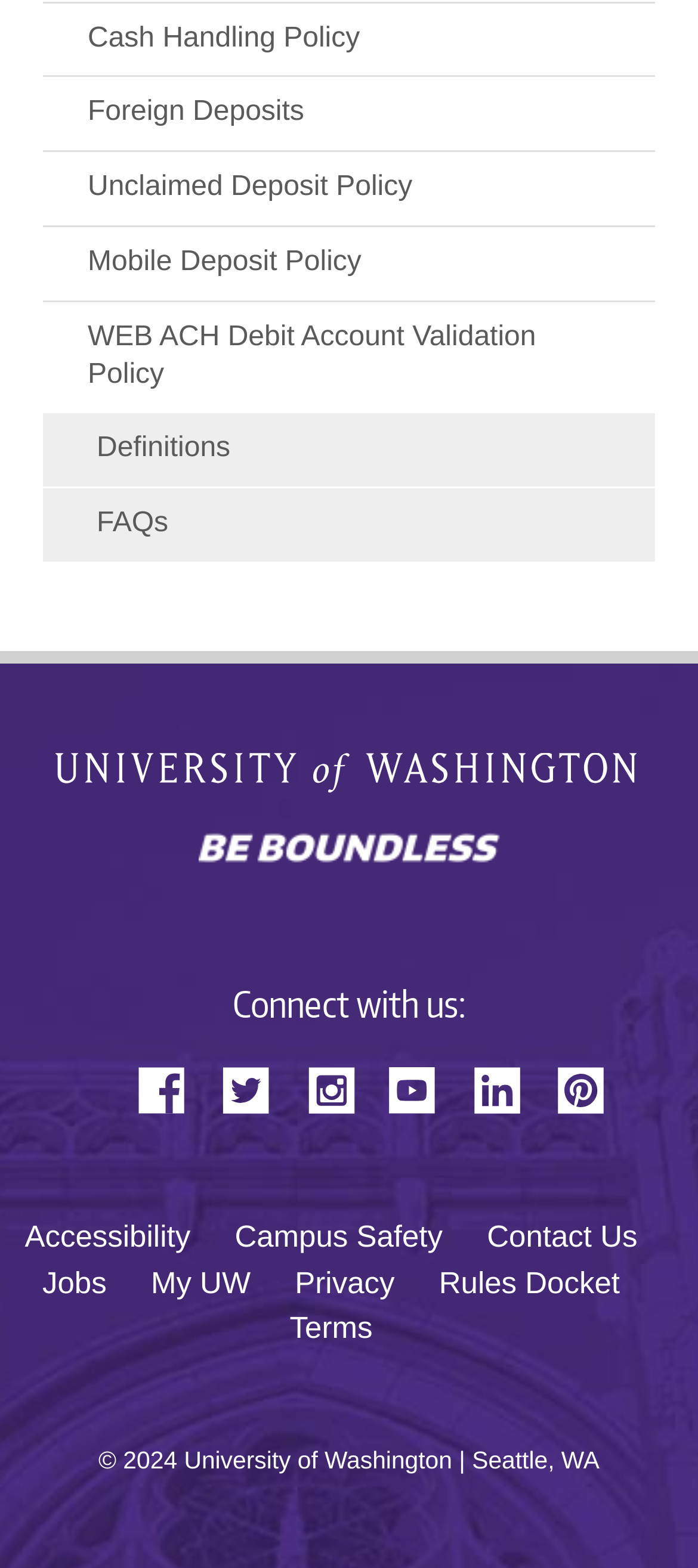Locate the bounding box coordinates of the region to be clicked to comply with the following instruction: "Visit University of Washington". The coordinates must be four float numbers between 0 and 1, in the form [left, top, right, bottom].

[0.071, 0.481, 0.929, 0.51]